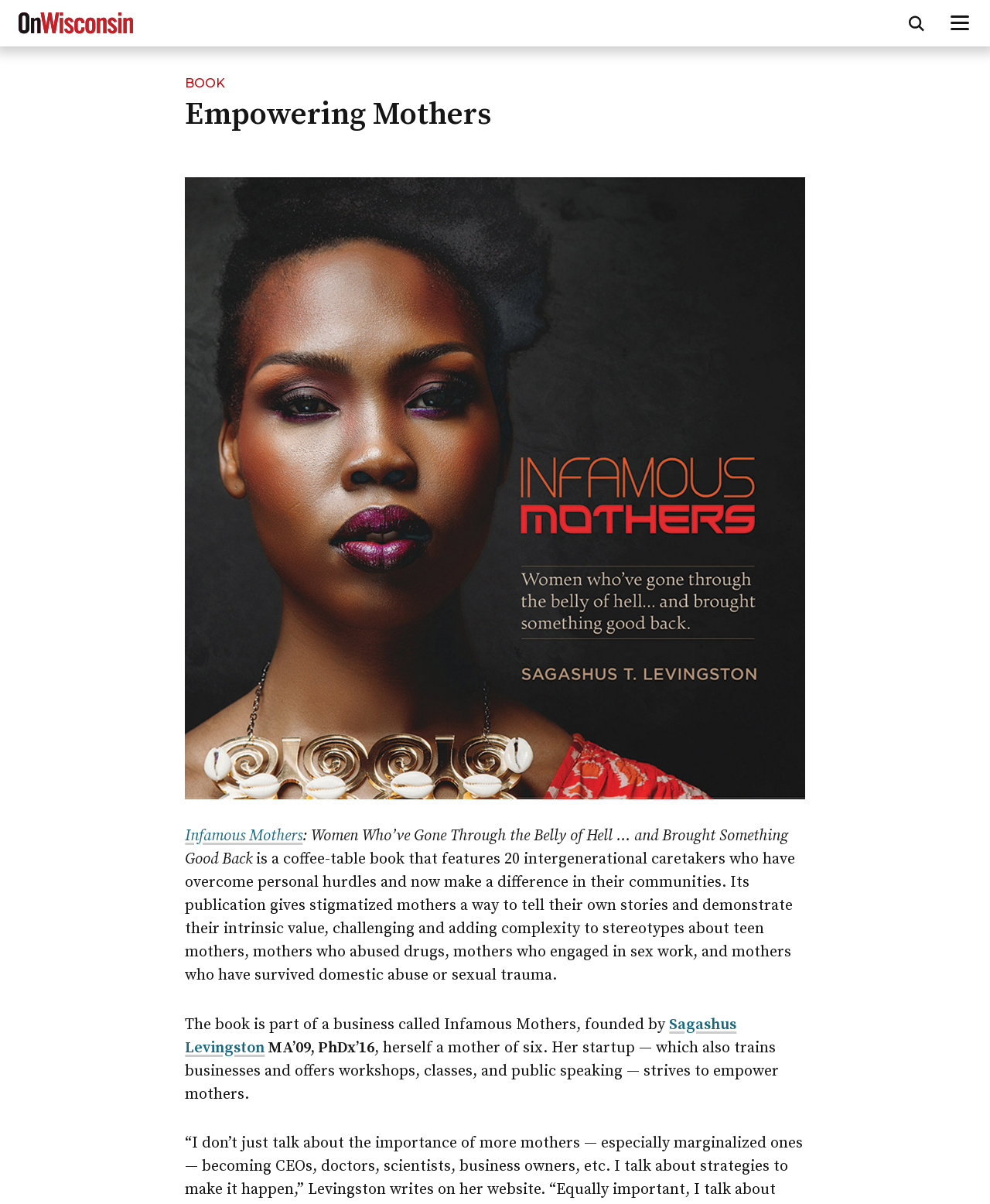Locate the bounding box coordinates of the UI element described by: "aria-label="Open menu"". The bounding box coordinates should consist of four float numbers between 0 and 1, i.e., [left, top, right, bottom].

[0.959, 0.011, 0.981, 0.027]